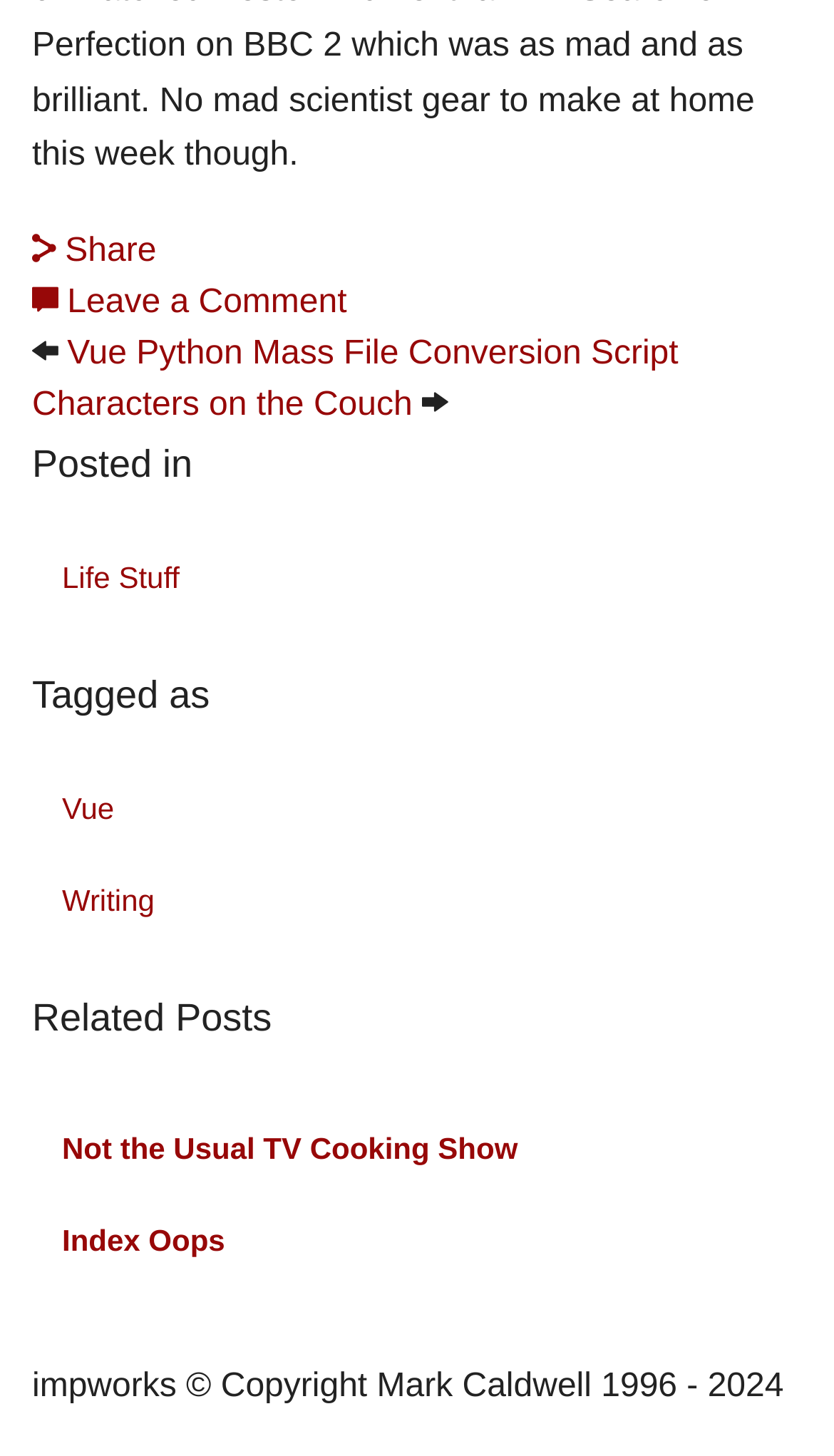Identify the bounding box of the HTML element described as: "Index Oops".

[0.038, 0.826, 0.962, 0.879]